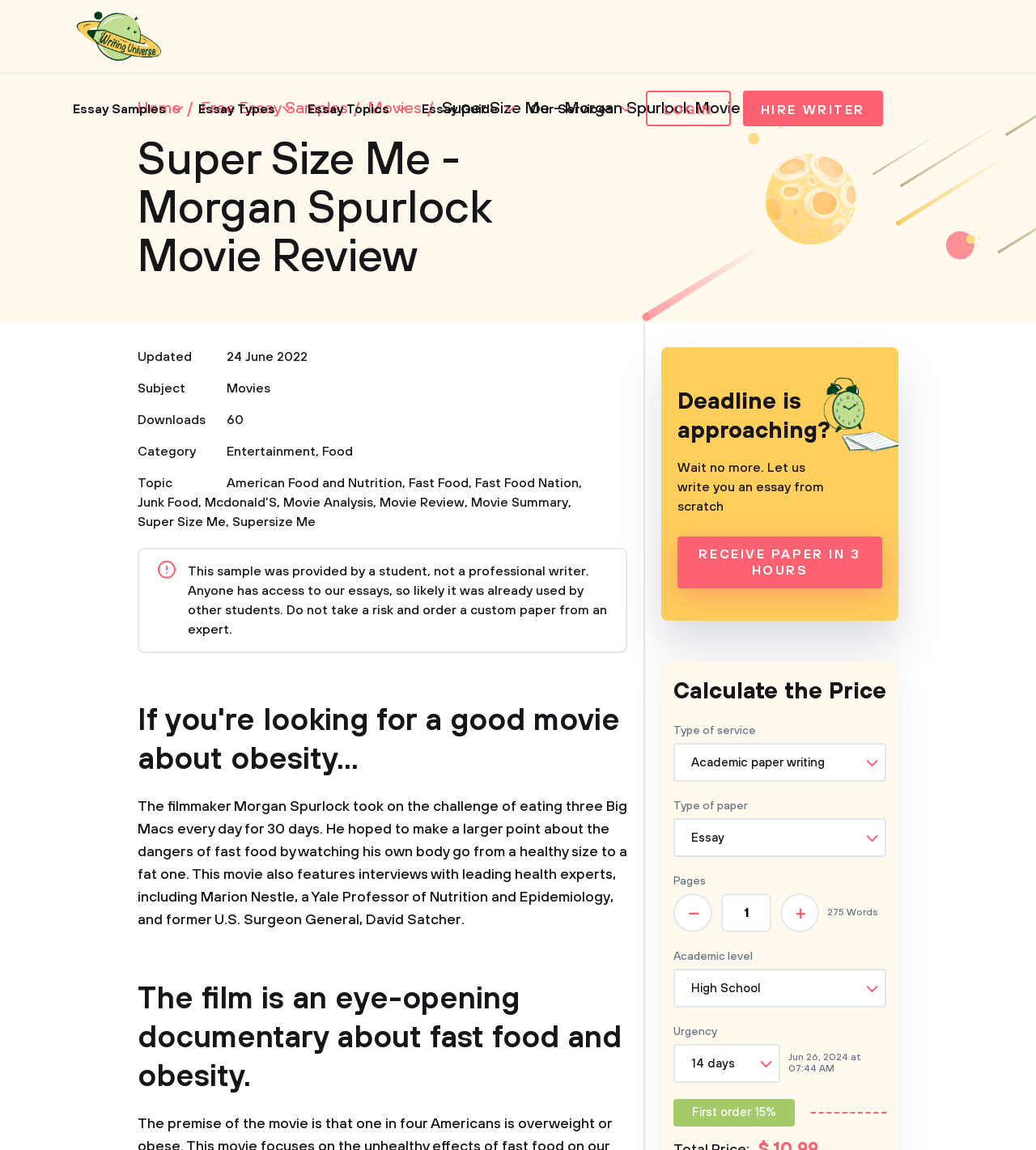Identify and provide the title of the webpage.

Super Size Me - Morgan Spurlock Movie Review